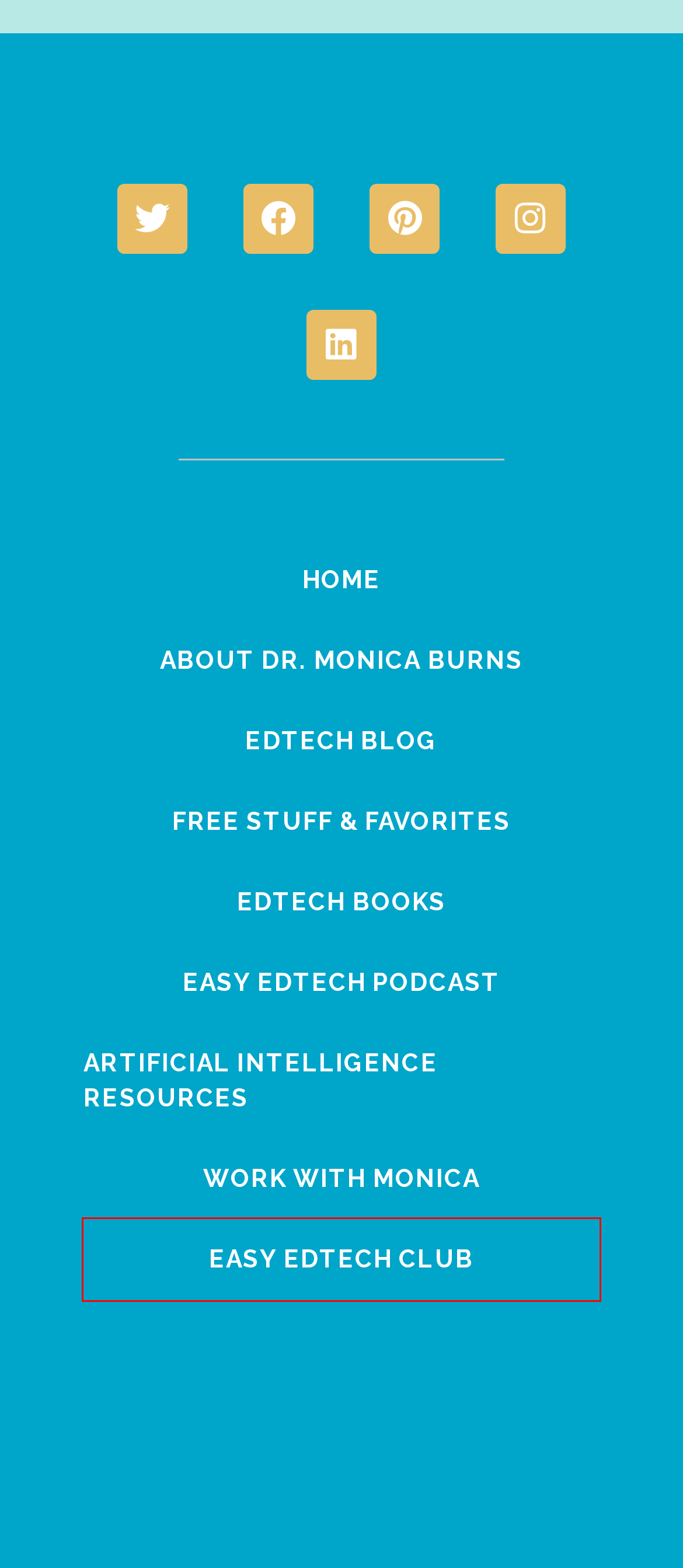You are given a screenshot of a webpage with a red rectangle bounding box around an element. Choose the best webpage description that matches the page after clicking the element in the bounding box. Here are the candidates:
A. EdTech Blog - Class Tech Tips
B. EdTech Consultant and Expert Monica Burns - Class Tech Tips
C. Easy EdTech Club - Sales Page - Class Tech Tips
D. Artificial Intelligence Resources - Class Tech Tips
E. Free Stuff & EdTech Favorites - Class Tech Tips
F. Easy EdTech Podcast - Class Tech Tips
G. EdTech Books by Monica Burns - Class Tech Tips
H. 9 End of Year Celebration Ideas - Class Tech Tips

C